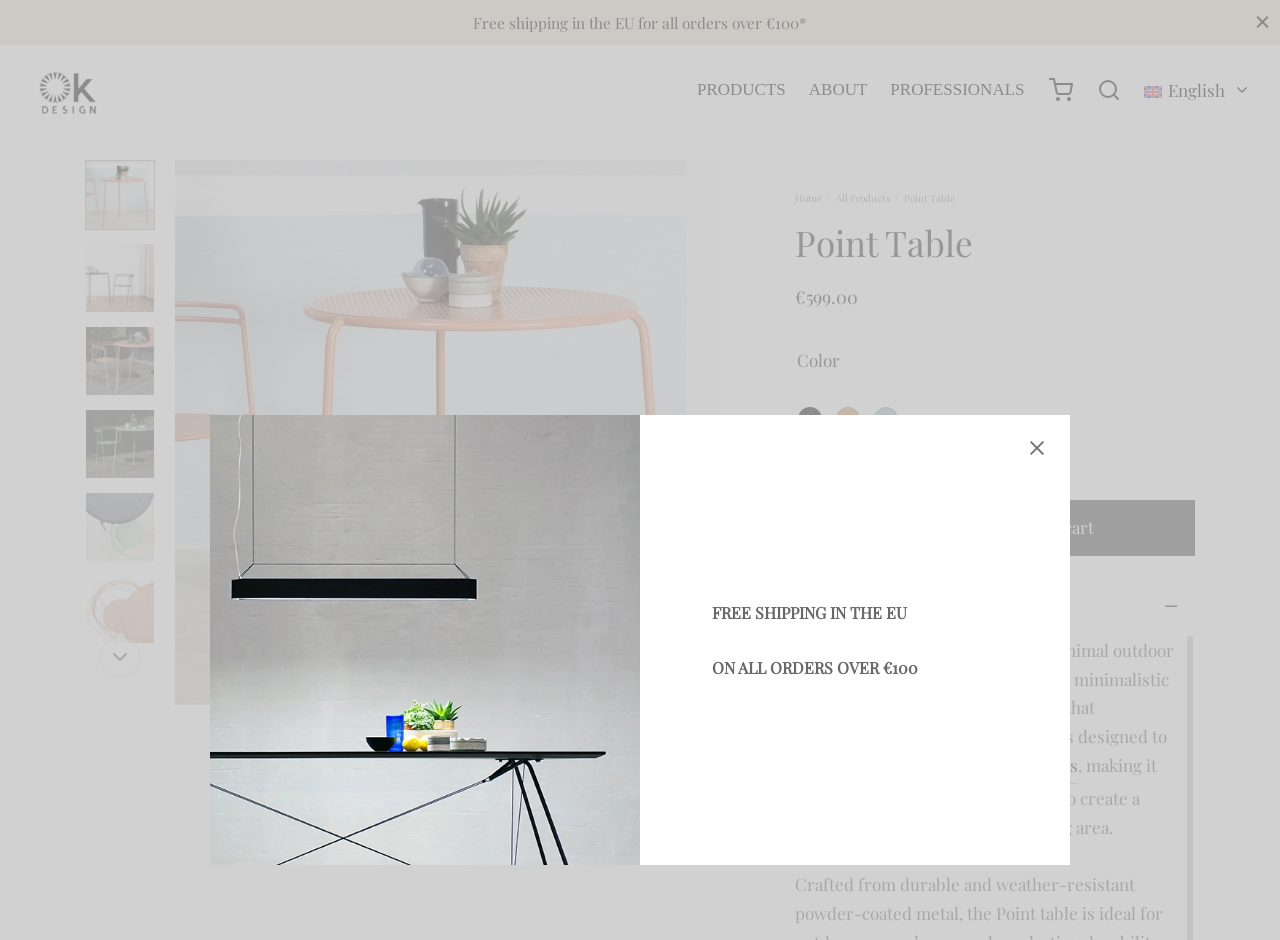Respond with a single word or phrase for the following question: 
What is the material of the Point Table?

powder-coated metal